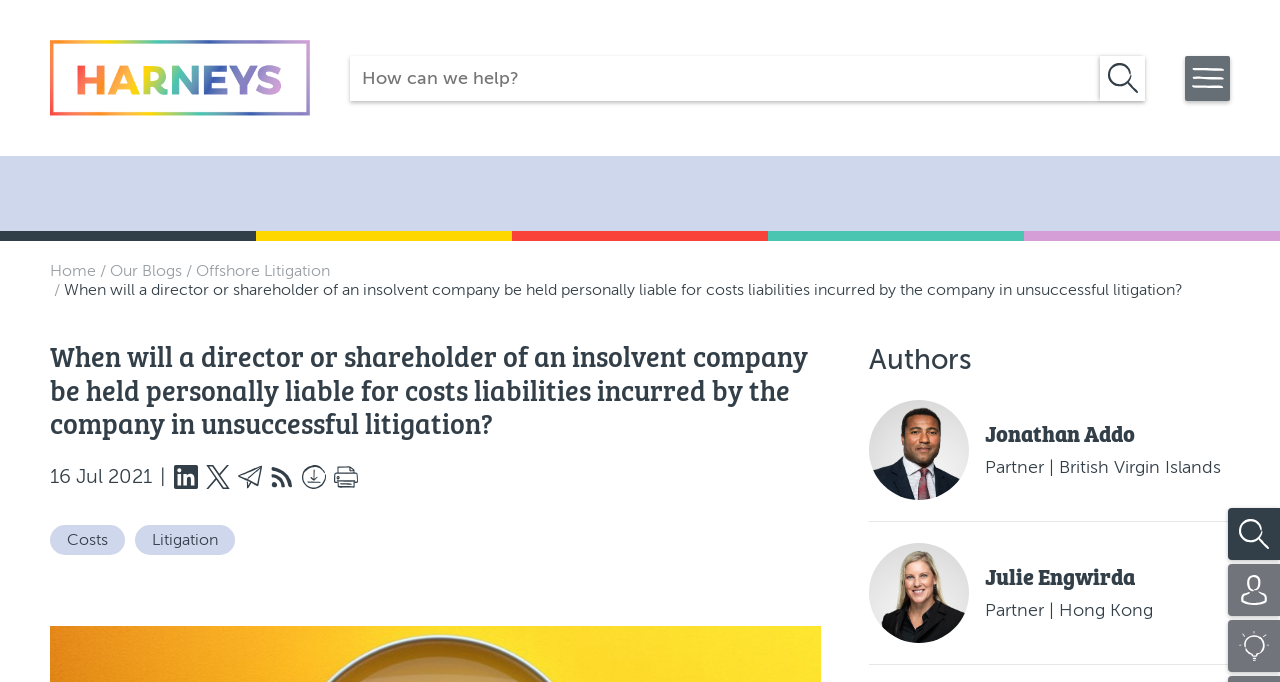Find the bounding box coordinates for the element that must be clicked to complete the instruction: "View the 'Offshore Litigation' blog". The coordinates should be four float numbers between 0 and 1, indicated as [left, top, right, bottom].

[0.153, 0.386, 0.258, 0.409]